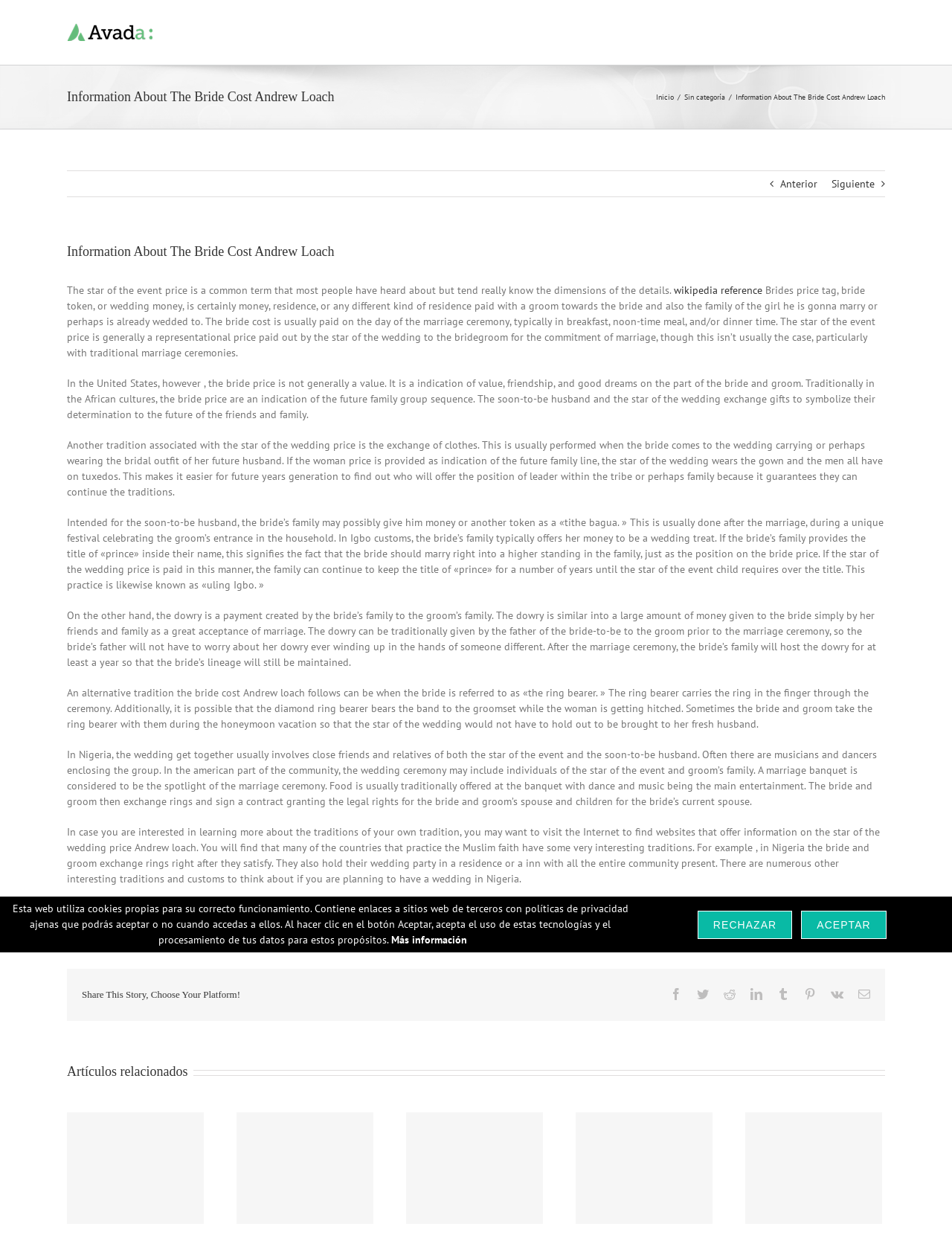Identify the headline of the webpage and generate its text content.

Information About The Bride Cost Andrew Loach